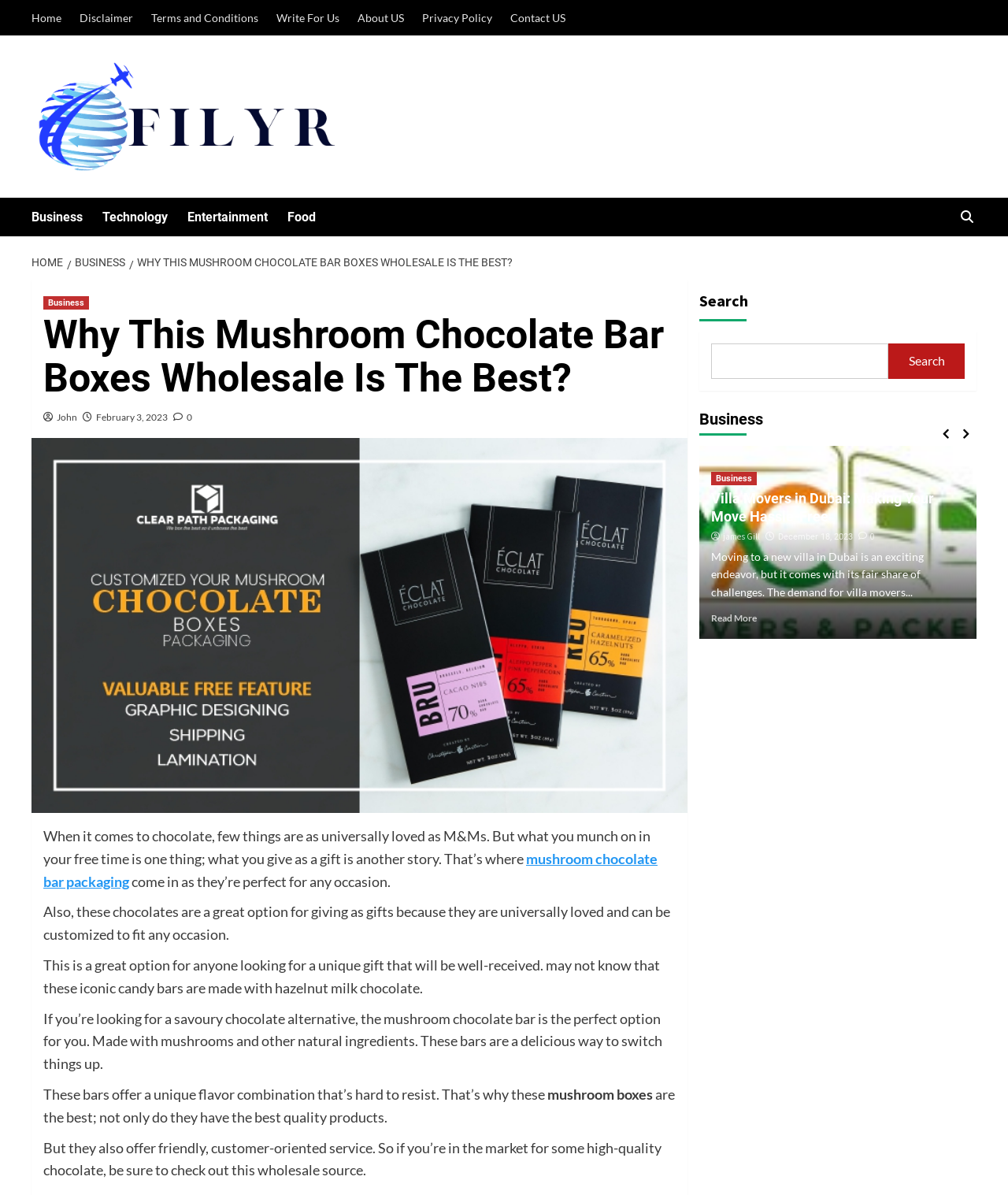Please determine the bounding box coordinates for the element that should be clicked to follow these instructions: "Click on the 'Contact US' link".

[0.498, 0.0, 0.569, 0.03]